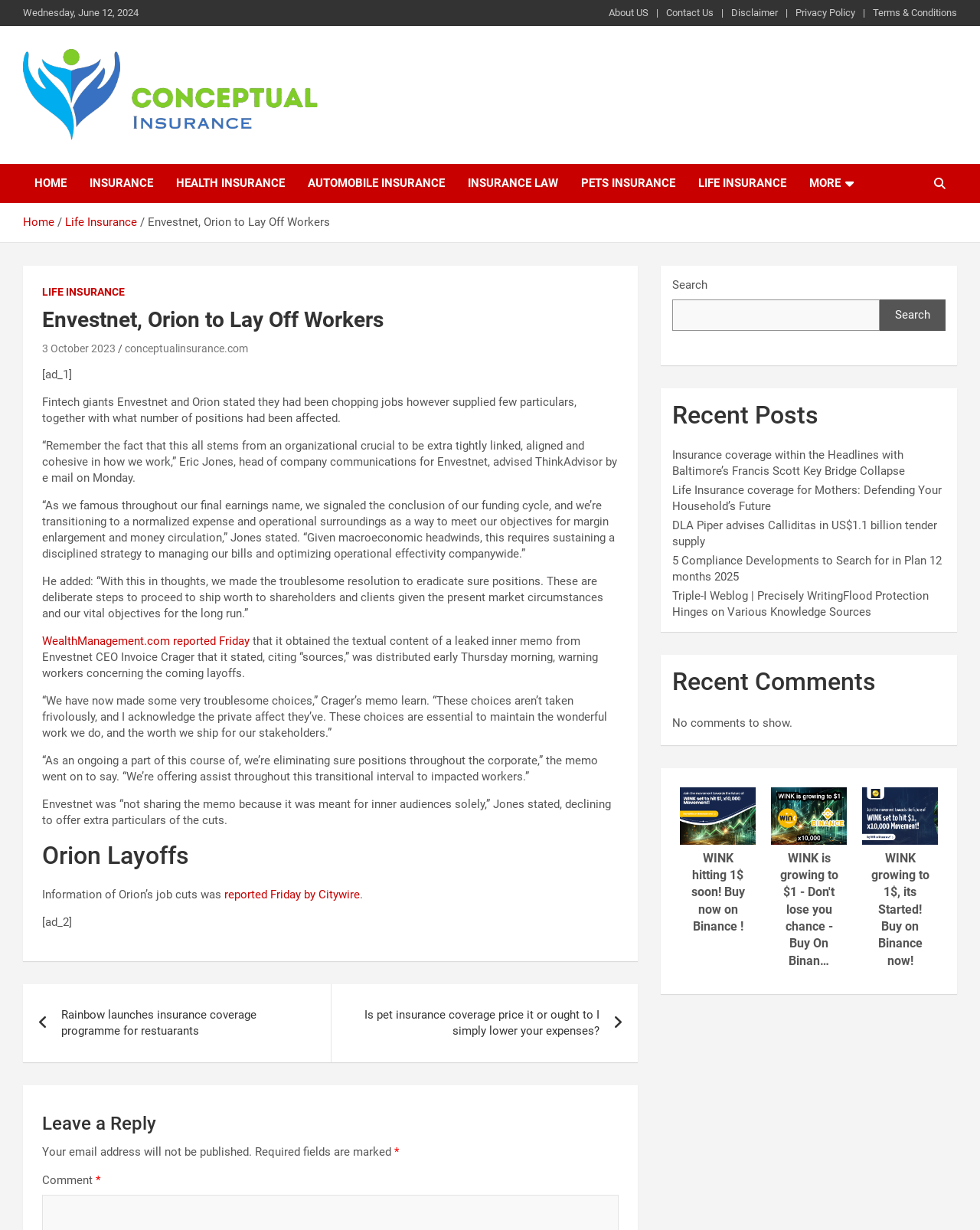Specify the bounding box coordinates for the region that must be clicked to perform the given instruction: "Click on 'Life Insurance'".

[0.701, 0.133, 0.814, 0.165]